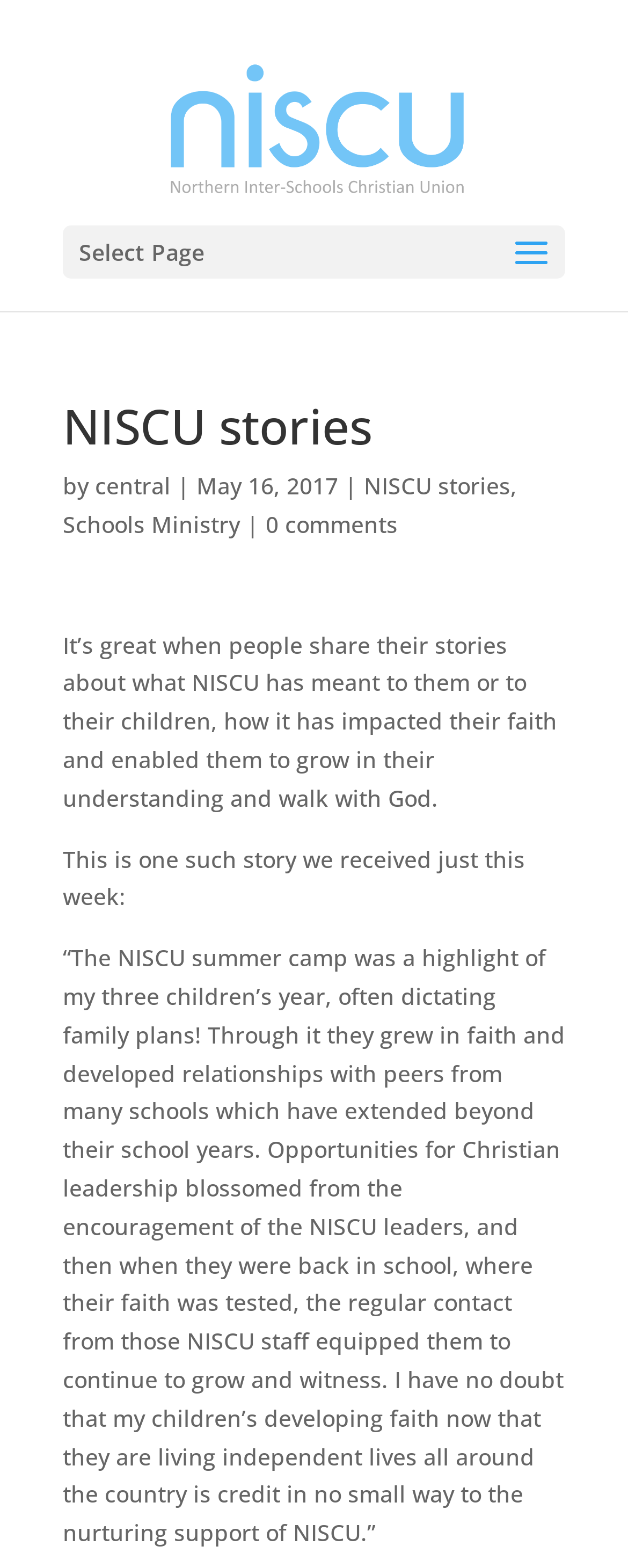Please study the image and answer the question comprehensively:
What is the date mentioned in the webpage?

The date can be found in the middle section of the webpage, where it says 'May 16, 2017' next to the text 'by' and a link to 'central'.